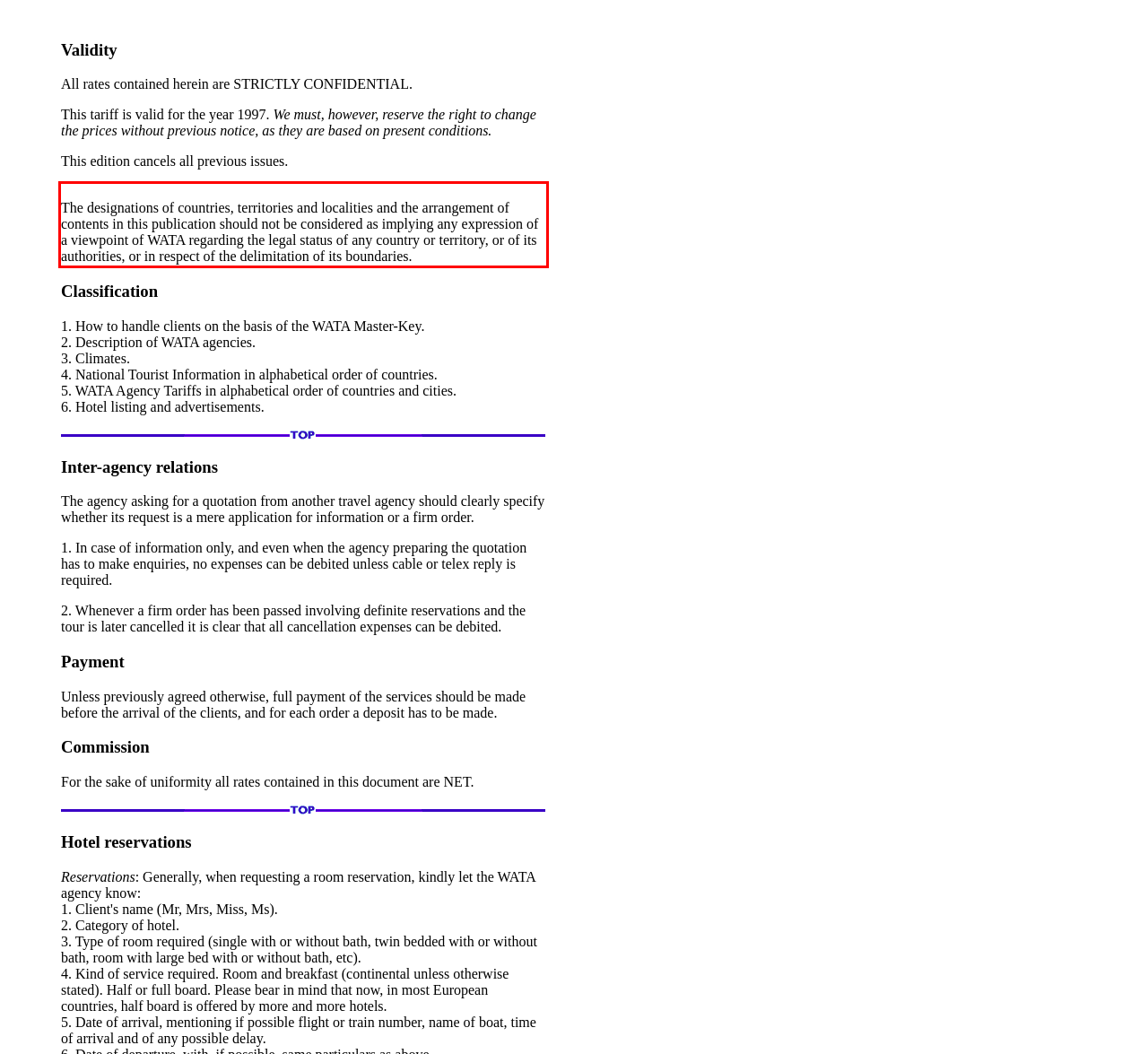You are looking at a screenshot of a webpage with a red rectangle bounding box. Use OCR to identify and extract the text content found inside this red bounding box.

The designations of countries, territories and localities and the arrangement of contents in this publication should not be considered as implying any expression of a viewpoint of WATA regarding the legal status of any country or territory, or of its authorities, or in respect of the delimitation of its boundaries.